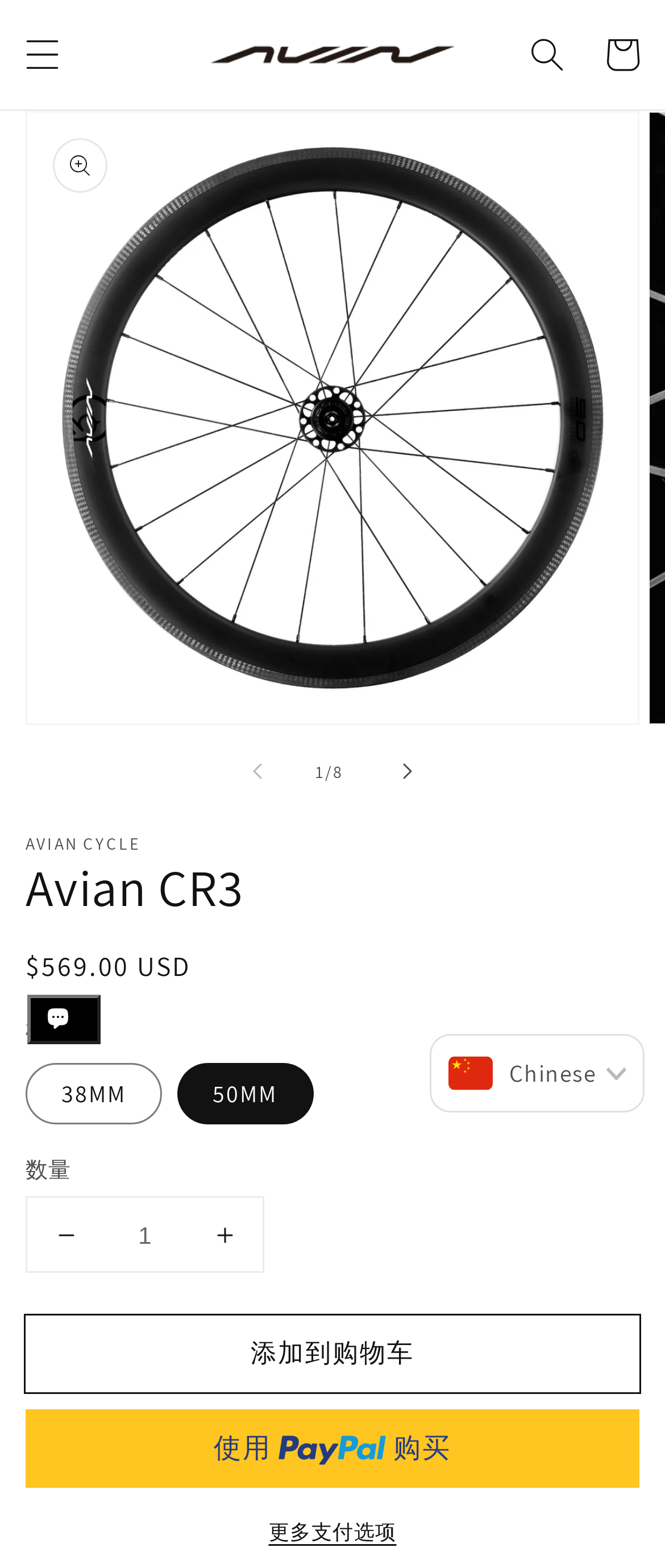Identify the bounding box for the UI element described as: "减少 Avian CR3 的数量". The coordinates should be four float numbers between 0 and 1, i.e., [left, top, right, bottom].

[0.041, 0.764, 0.156, 0.811]